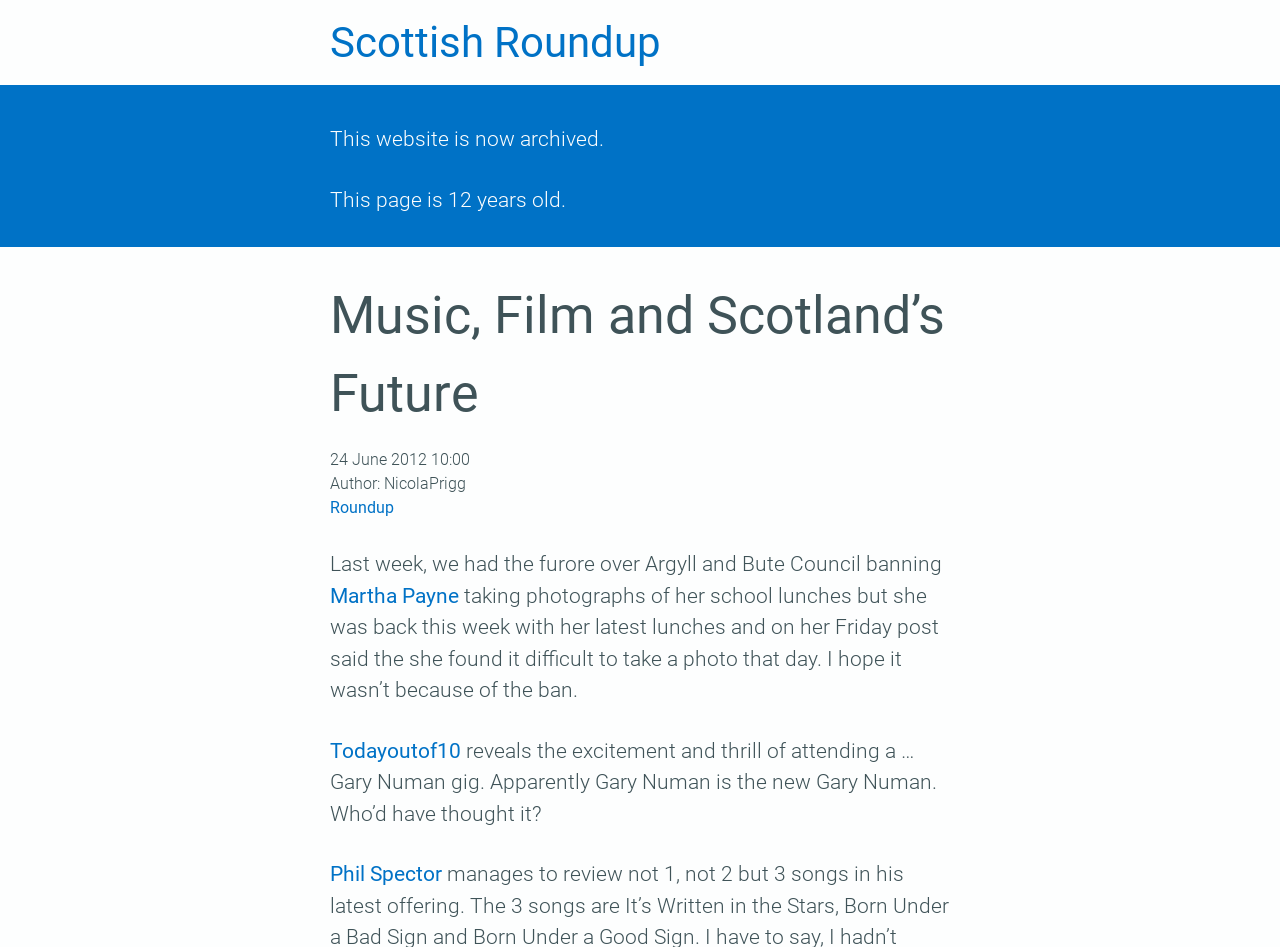What is the name of the website?
Analyze the image and provide a thorough answer to the question.

The name of the website can be determined by looking at the heading element with the text 'Scottish Roundup' which is located at the top of the webpage.